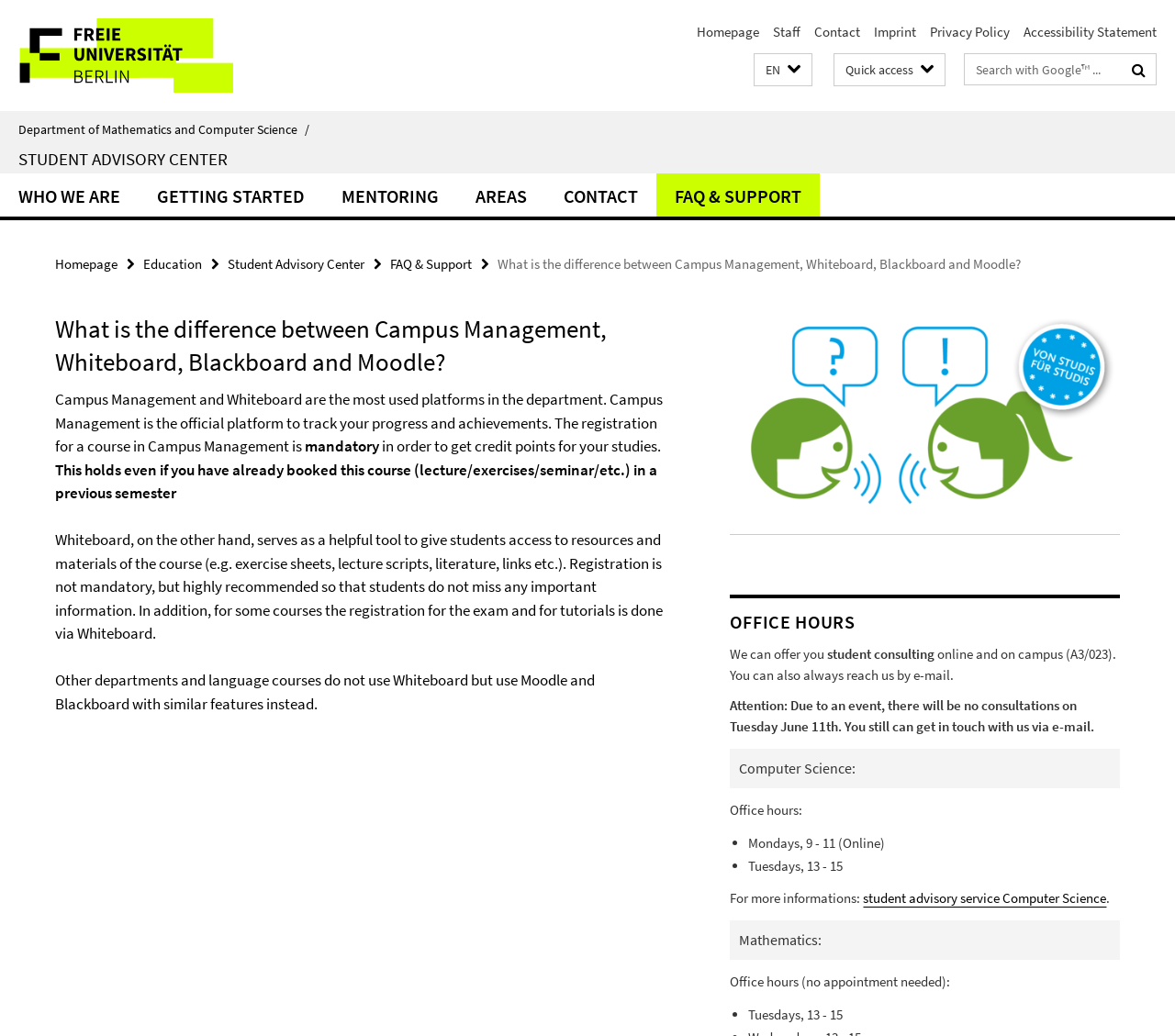What is the registration requirement for a course in Campus Management?
Look at the screenshot and respond with a single word or phrase.

Mandatory